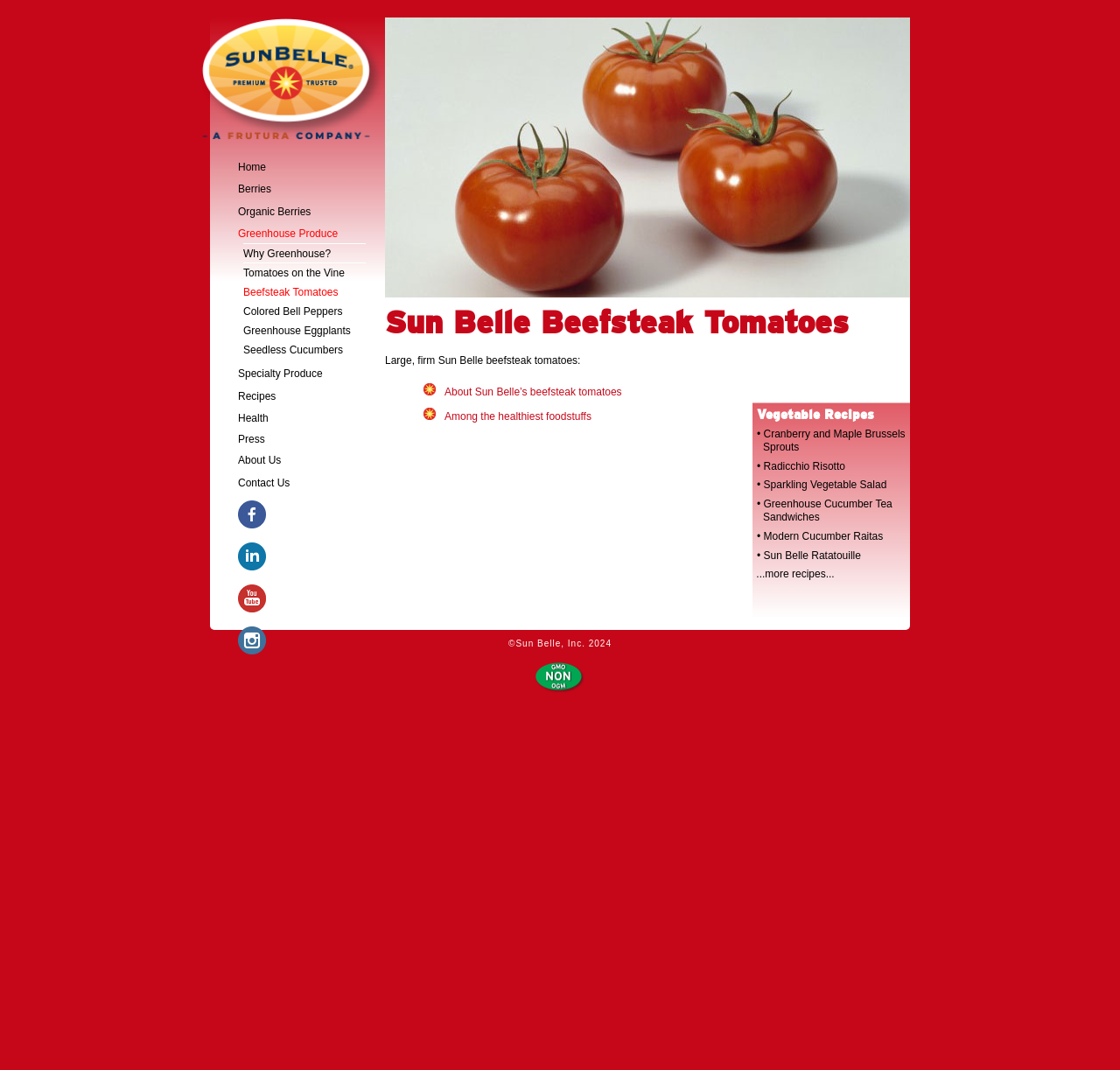Find the bounding box coordinates of the element to click in order to complete the given instruction: "Explore Vegetable Recipes."

[0.676, 0.376, 0.812, 0.395]